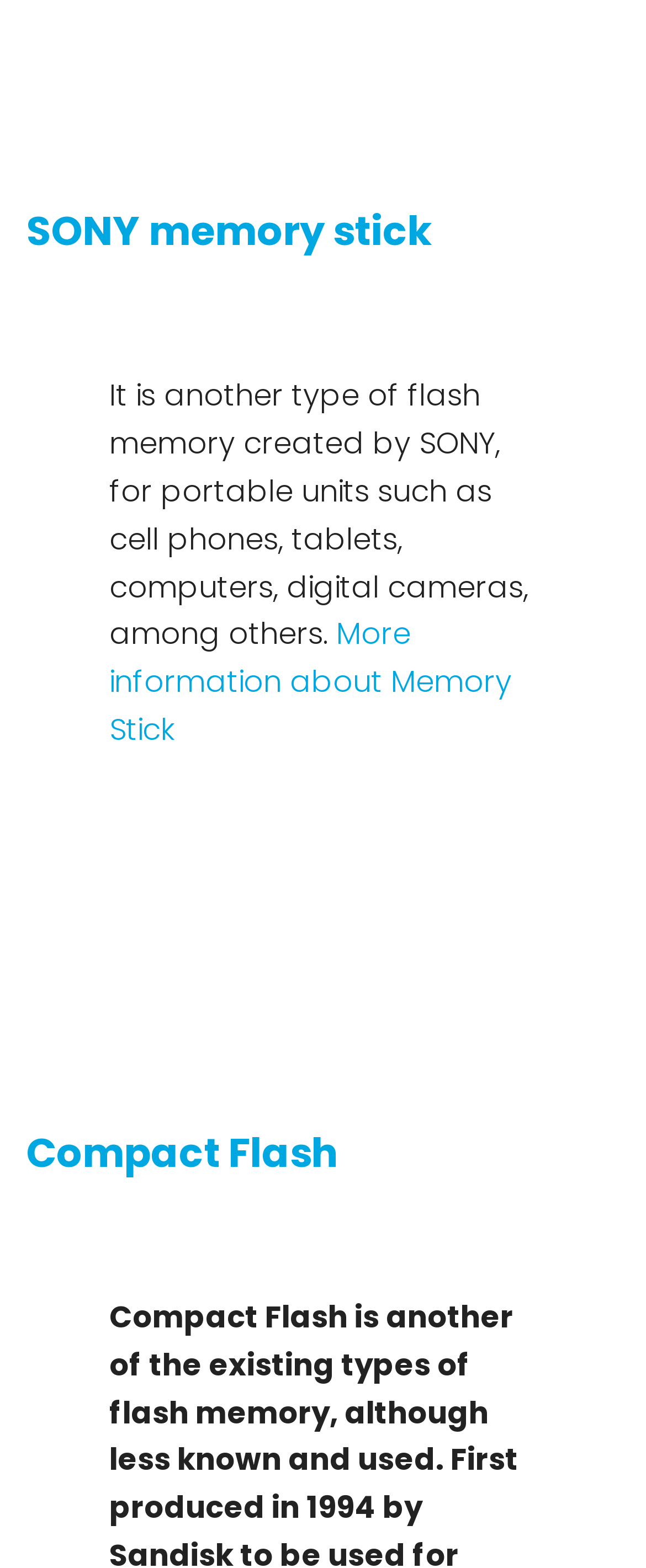Please answer the following question as detailed as possible based on the image: 
What is the purpose of Memory Stick?

According to the webpage, Memory Stick is used in portable units such as cell phones, tablets, computers, digital cameras, among others.